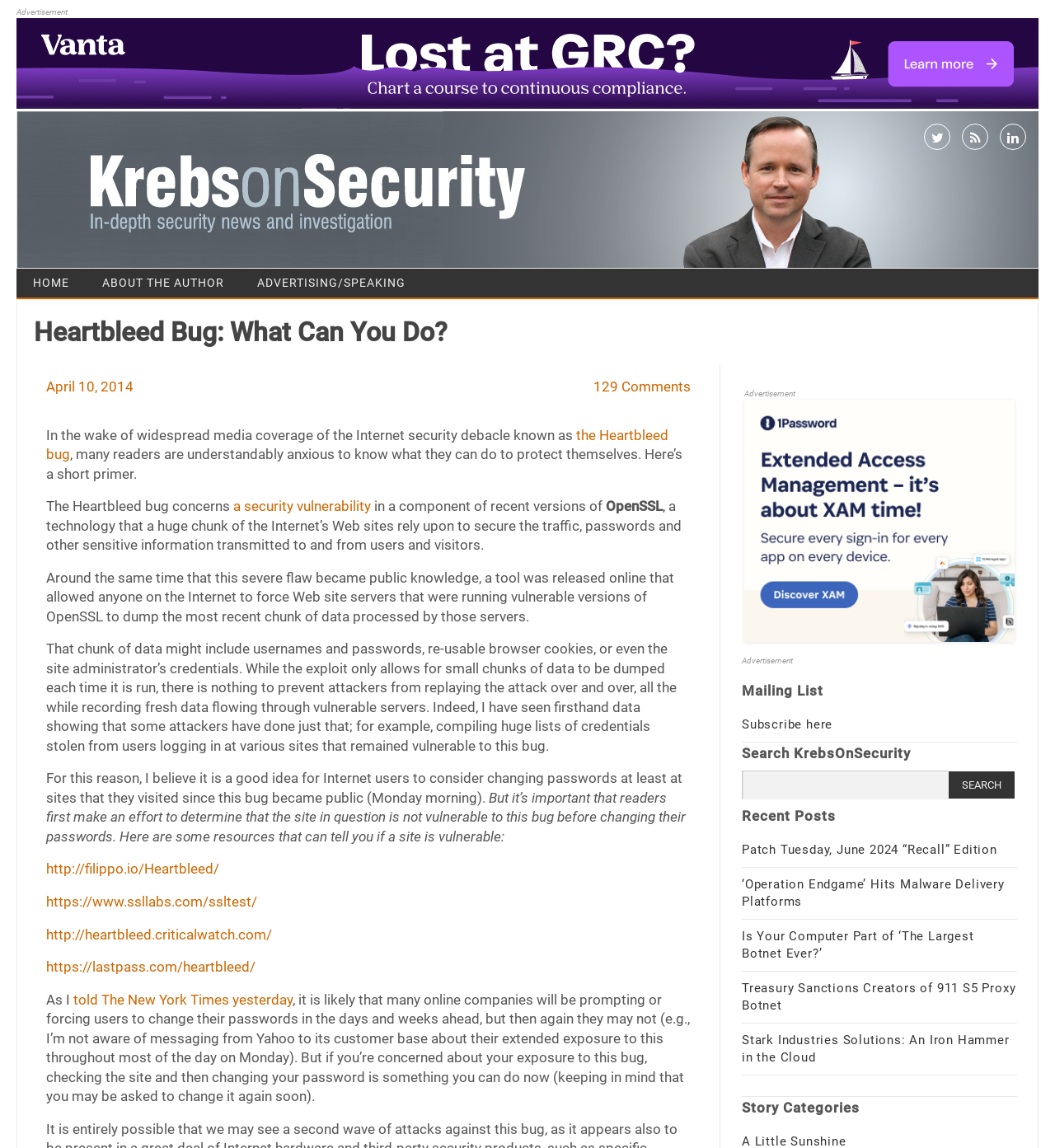Utilize the information from the image to answer the question in detail:
What is the Heartbleed bug related to?

The Heartbleed bug is related to a security vulnerability in a component of recent versions of OpenSSL, a technology that a huge chunk of the Internet’s Web sites rely upon to secure the traffic, passwords and other sensitive information transmitted to and from users and visitors.